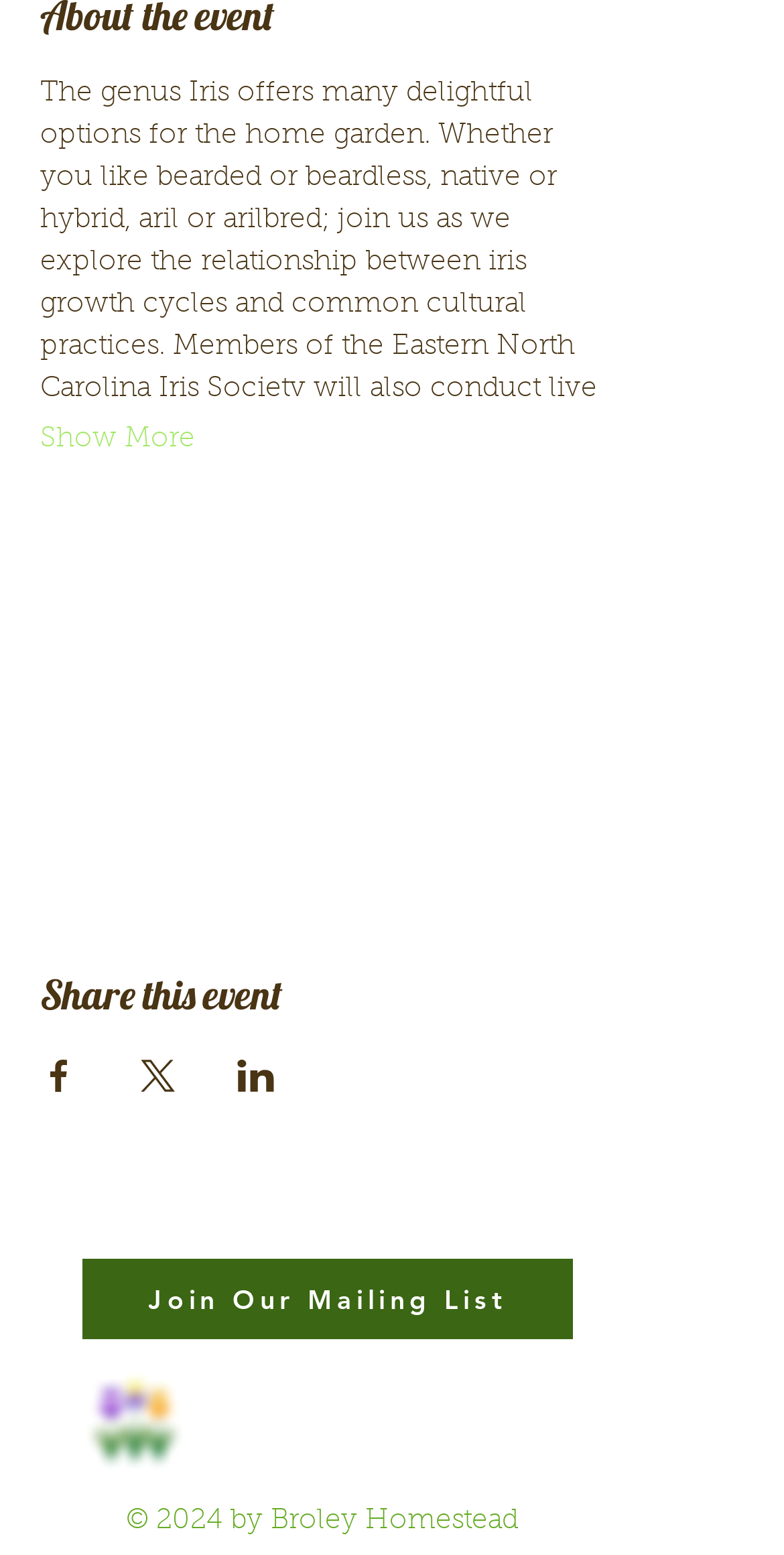Determine the bounding box coordinates of the region to click in order to accomplish the following instruction: "Share this event on Facebook". Provide the coordinates as four float numbers between 0 and 1, specifically [left, top, right, bottom].

[0.051, 0.682, 0.1, 0.702]